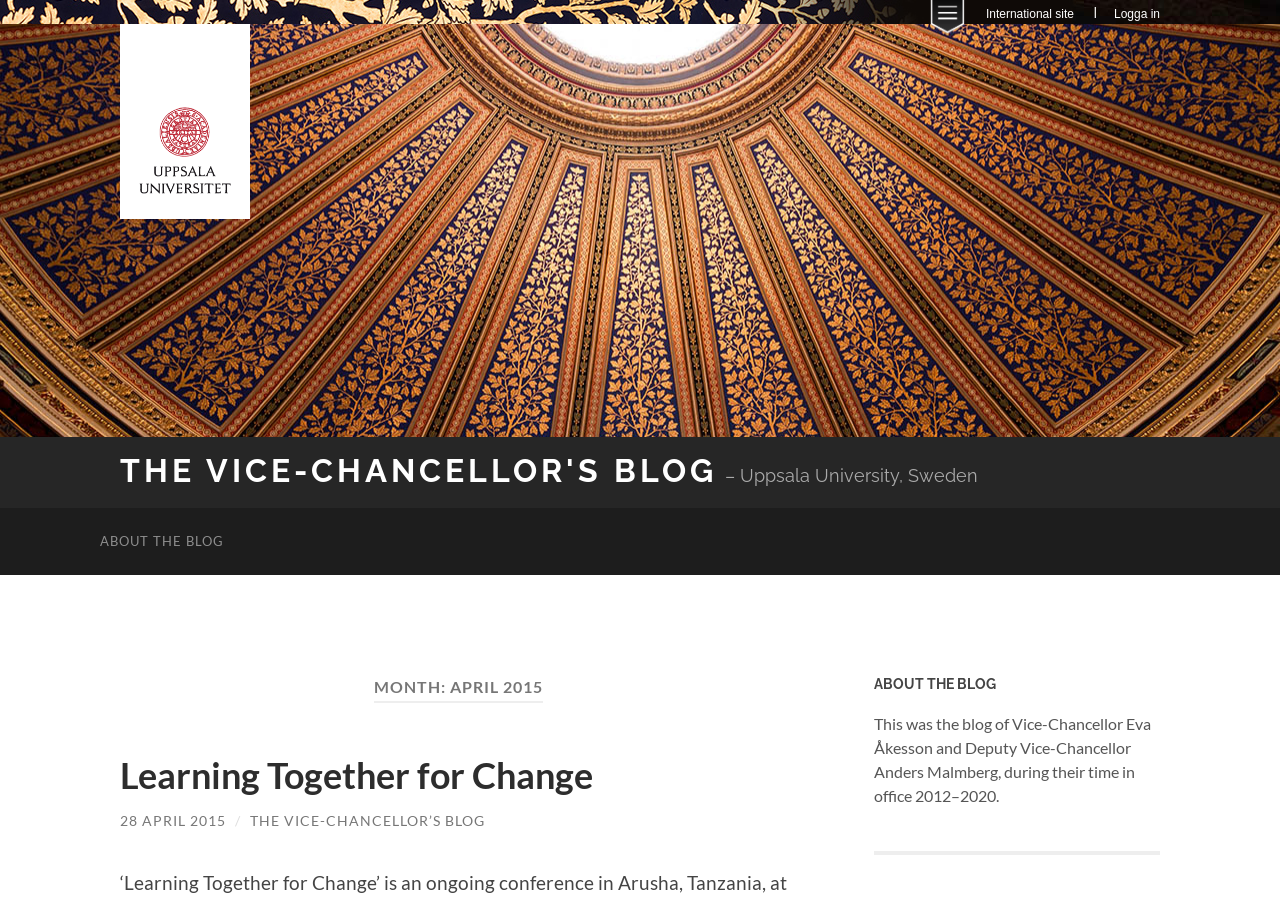Locate the bounding box coordinates of the clickable area to execute the instruction: "log in". Provide the coordinates as four float numbers between 0 and 1, represented as [left, top, right, bottom].

[0.855, 0.008, 0.906, 0.027]